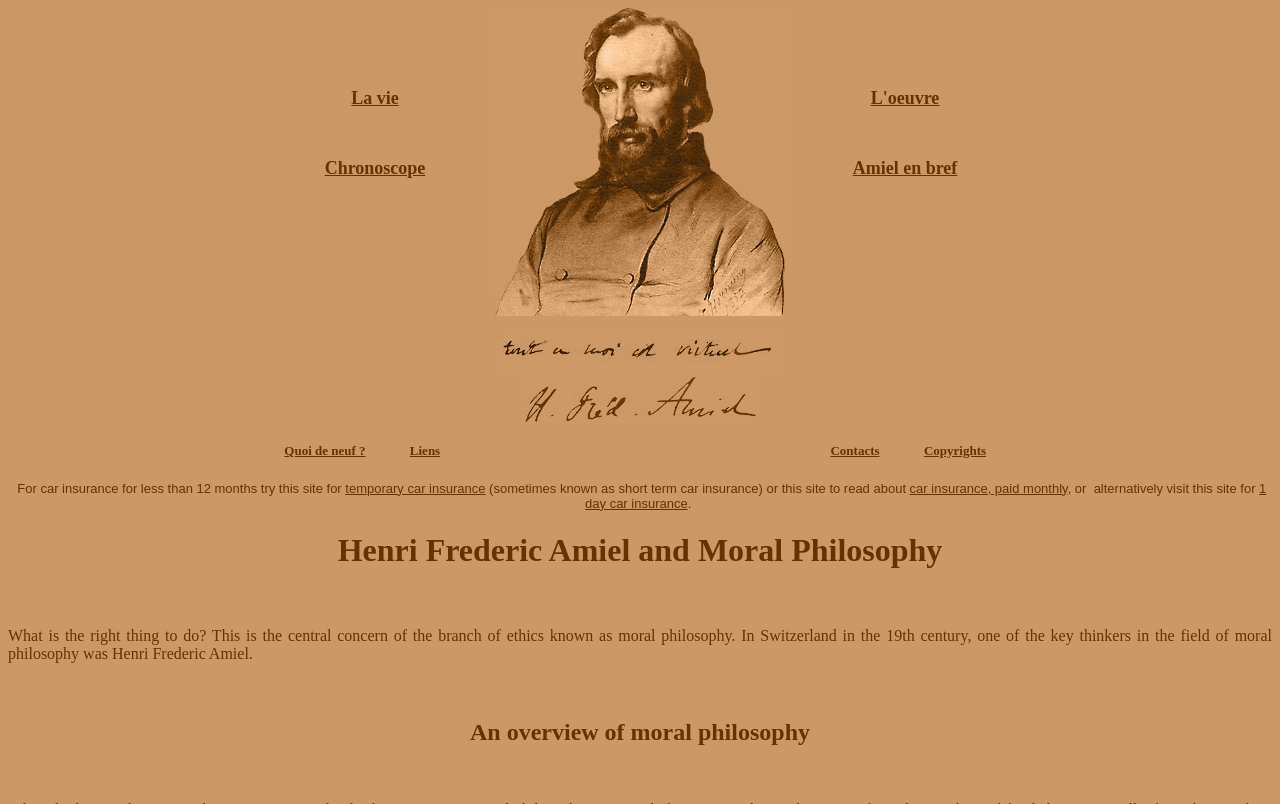Offer a detailed explanation of the webpage layout and contents.

This webpage is dedicated to Henri Frederic Amiel, a 19th-century Swiss philosopher. At the top, there is a table with three rows, each containing three cells. The first cell of the first row contains an image of a lead mine by Joseph Hornung, 1852. The second cell of the first row has a link to "La vie" (Life), and the third cell has a heading "L'oeuvre" (The Work) with a link to it. 

The second row has links to "Chronoscope" and "Amiel en bref" (Amiel in brief). The third row and subsequent rows are empty, with no visible content. 

Below the table, there is a section with a heading "Henri Frederic Amiel and Moral Philosophy". This section has a paragraph of text that introduces Amiel as a key thinker in moral philosophy in 19th-century Switzerland. 

Further down, there is another heading "An overview of moral philosophy". 

At the bottom of the page, there is a section with links to car insurance websites, which appears to be unrelated to the main content of the page.